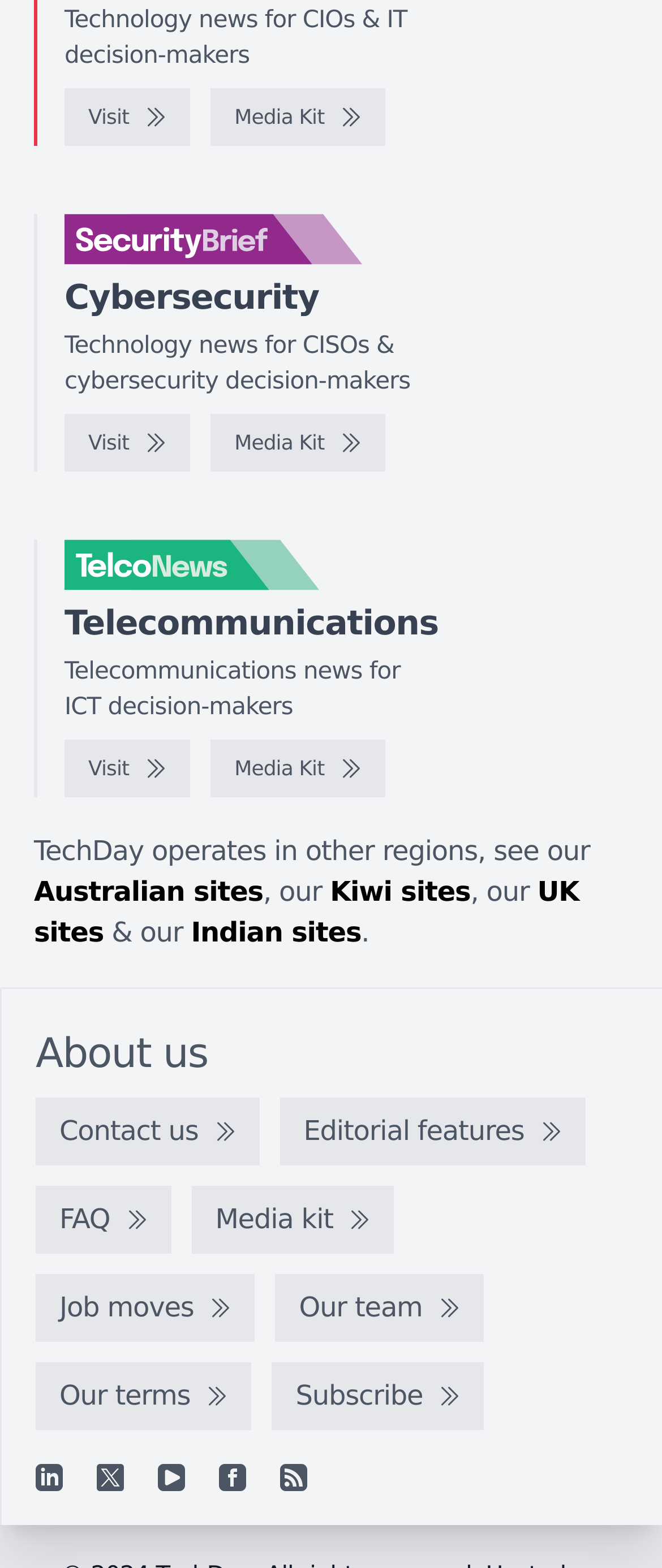What is the topic of the second section?
Using the image, elaborate on the answer with as much detail as possible.

I looked at the section headers and found that the second section has a header 'Telecommunications' and a subheader 'Telecommunications news for ICT decision-makers'. Therefore, the topic of the second section is Telecommunications.